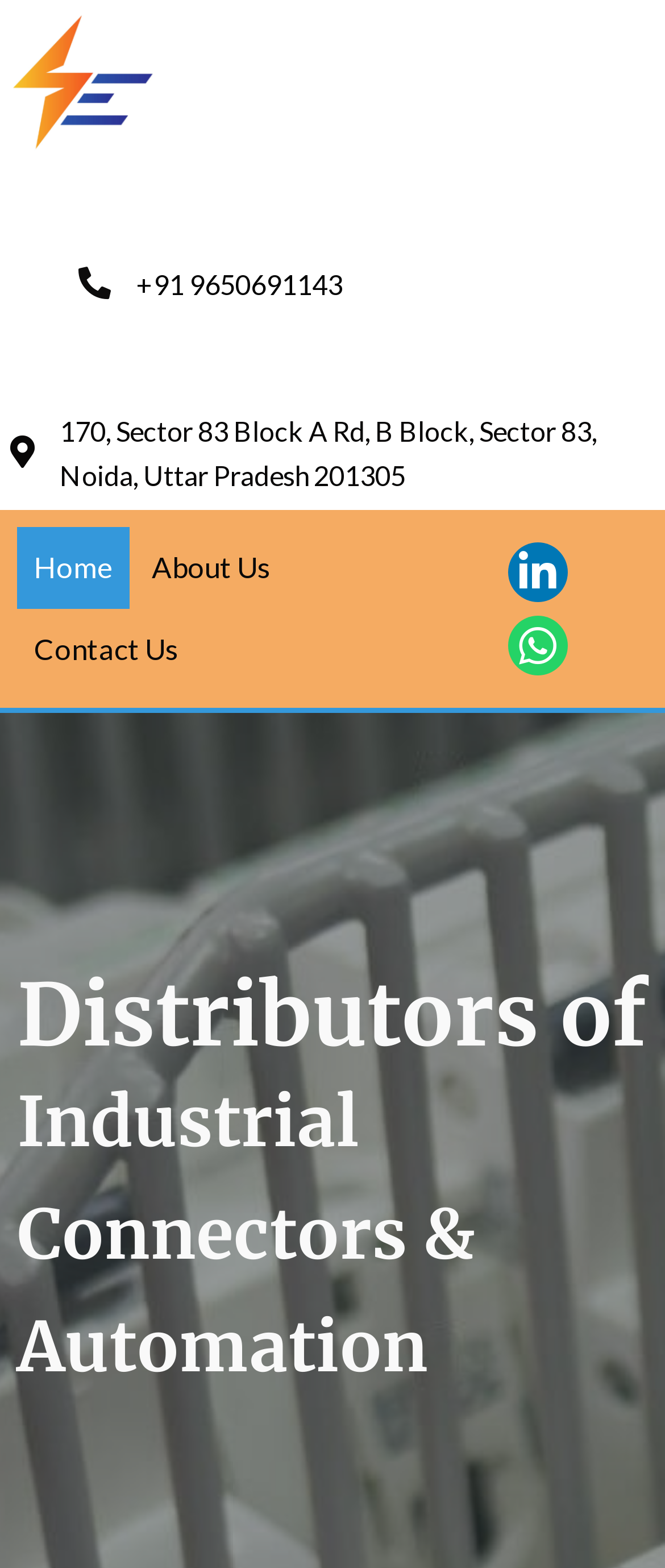Using the description: "Contact Us", identify the bounding box of the corresponding UI element in the screenshot.

[0.026, 0.388, 0.295, 0.441]